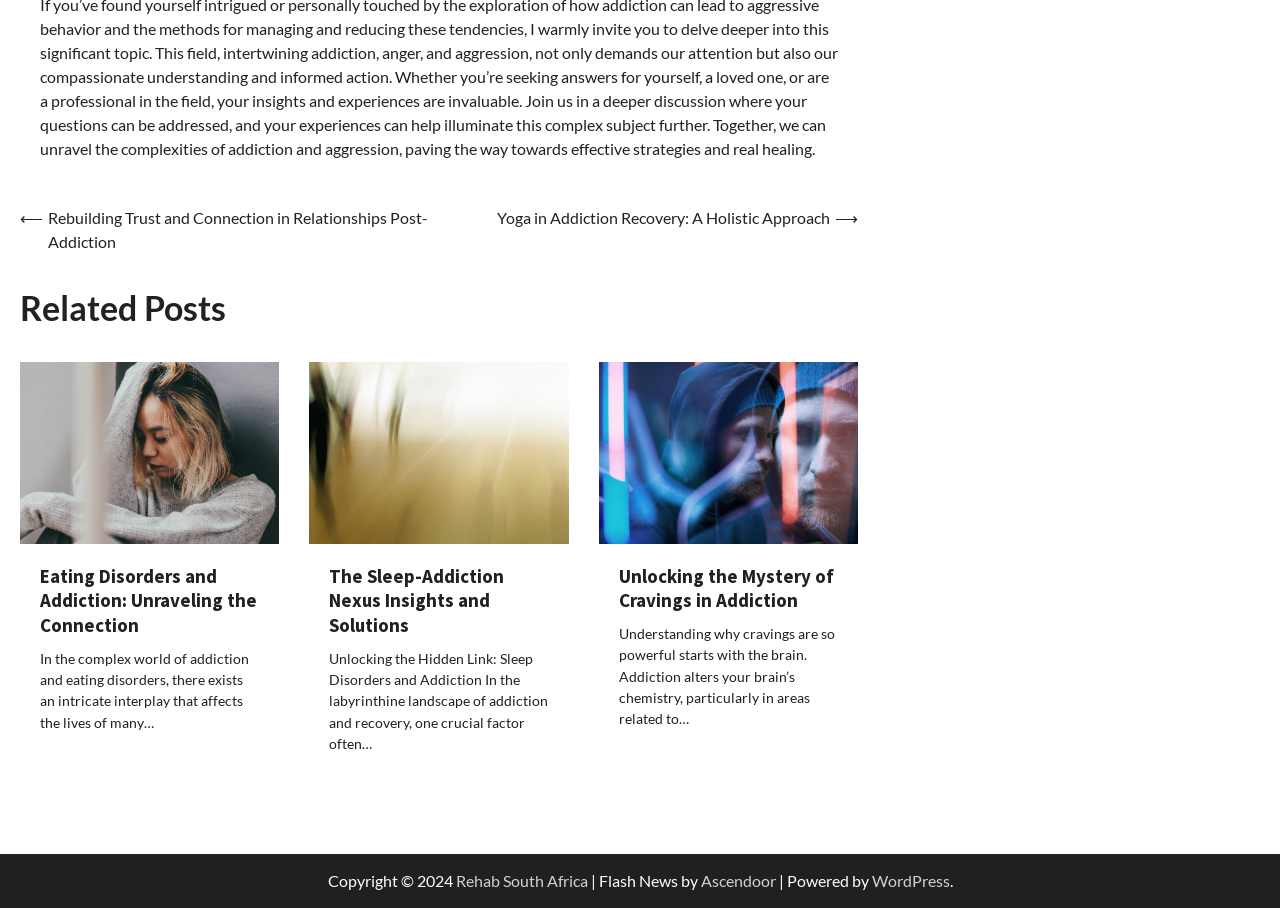Look at the image and write a detailed answer to the question: 
What is the purpose of the navigation section?

The navigation section is located at the top of the webpage, and it contains links to previous and next posts, indicating that it is used for post navigation.